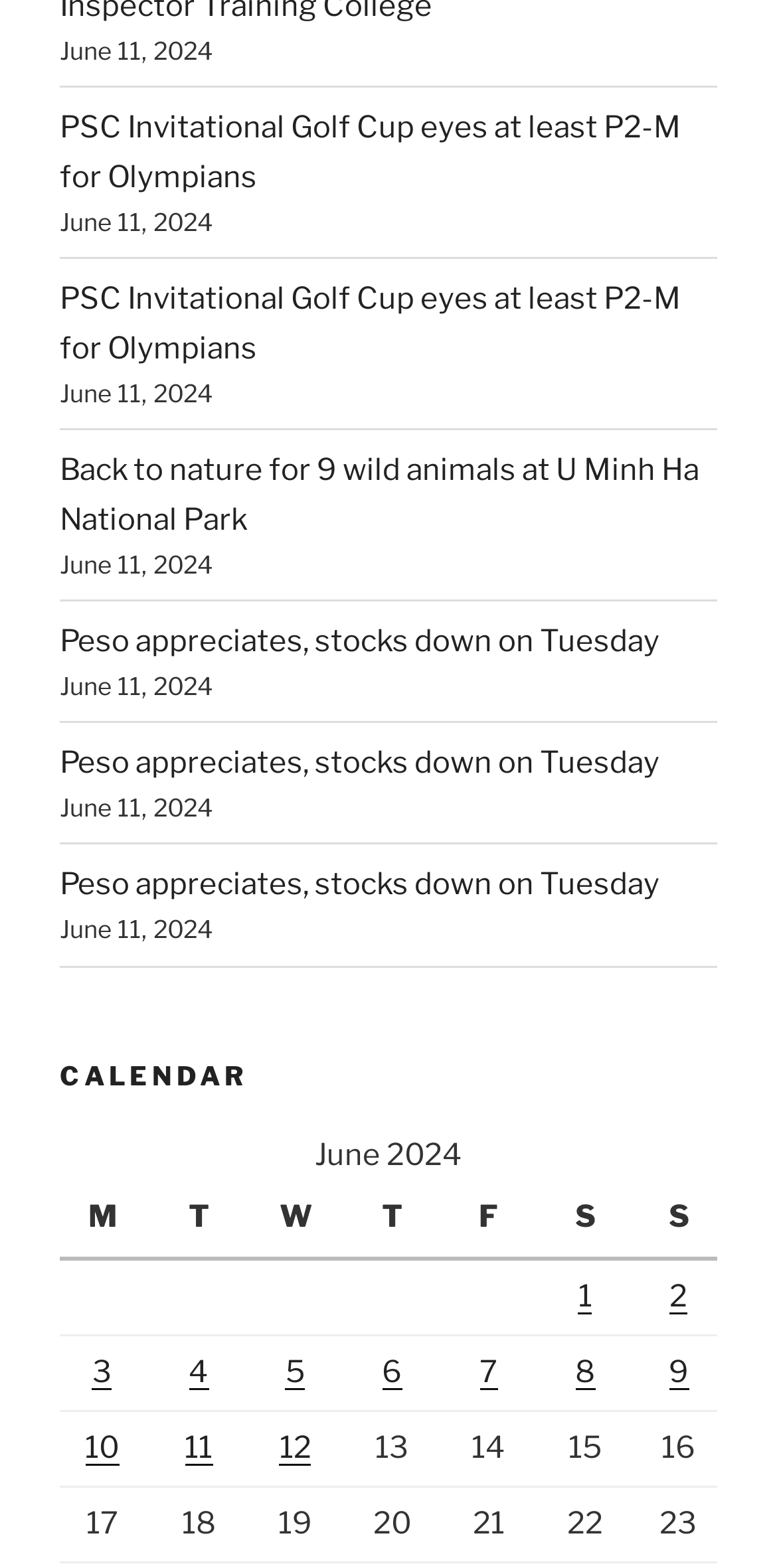How many columns are in the calendar table?
Using the image, elaborate on the answer with as much detail as possible.

The calendar table has 7 columns which are represented by the columnheaders 'M', 'T', 'W', 'T', 'F', 'S', and 'S'.